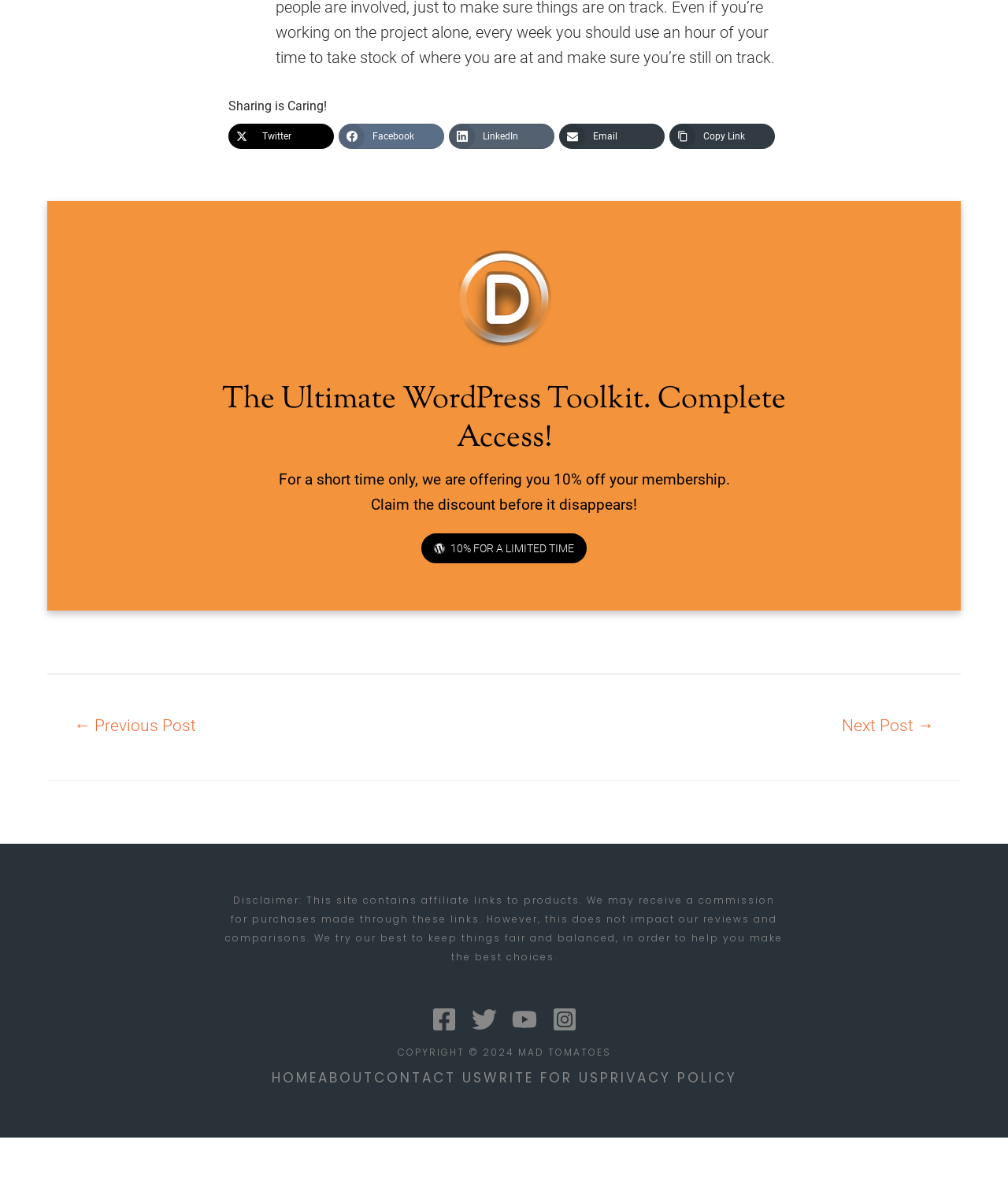Determine the bounding box coordinates of the clickable region to follow the instruction: "Visit the home page".

[0.269, 0.896, 0.315, 0.917]